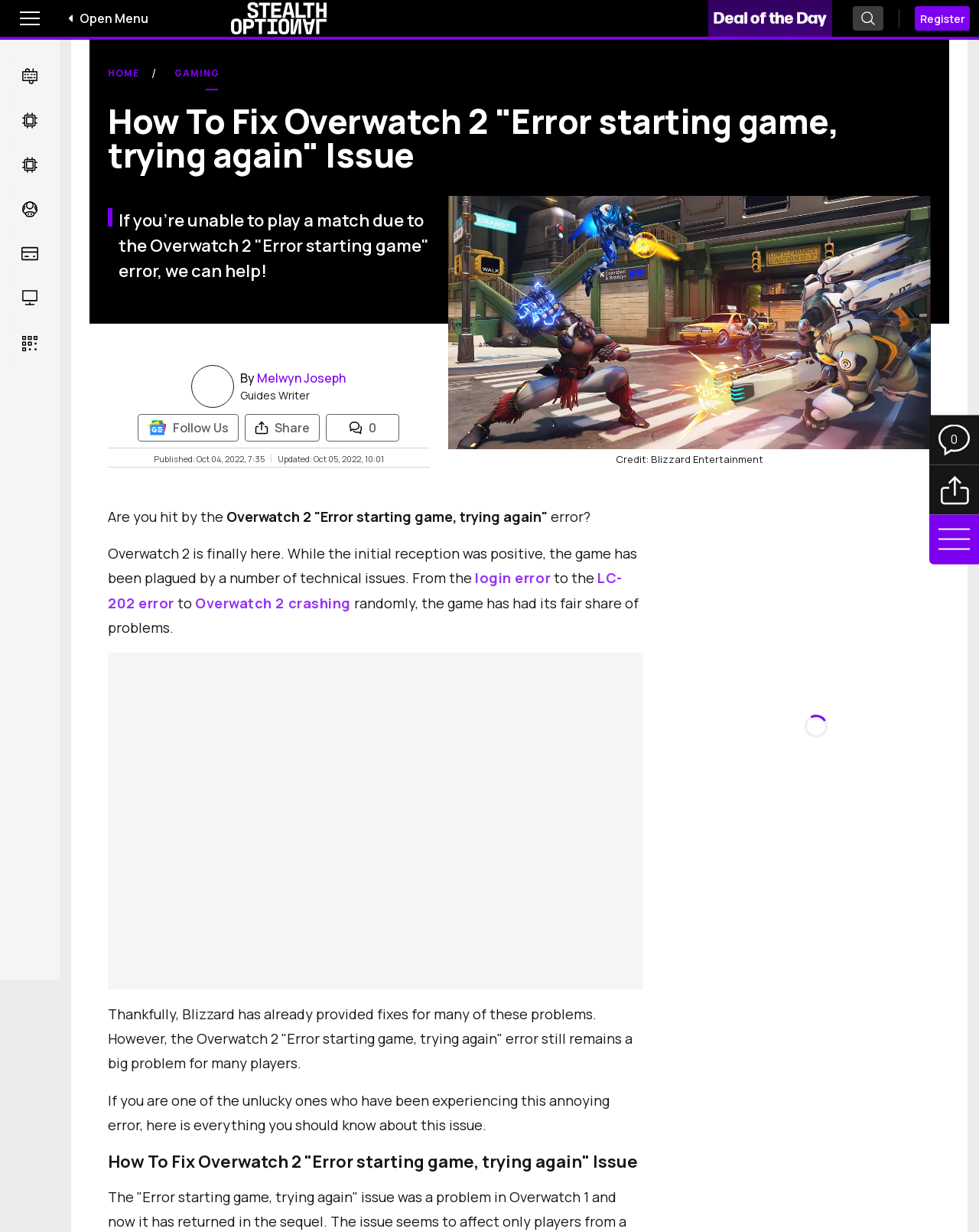Refer to the element description Tech and identify the corresponding bounding box in the screenshot. Format the coordinates as (top-left x, top-left y, bottom-right x, bottom-right y) with values in the range of 0 to 1.

[0.012, 0.083, 0.048, 0.114]